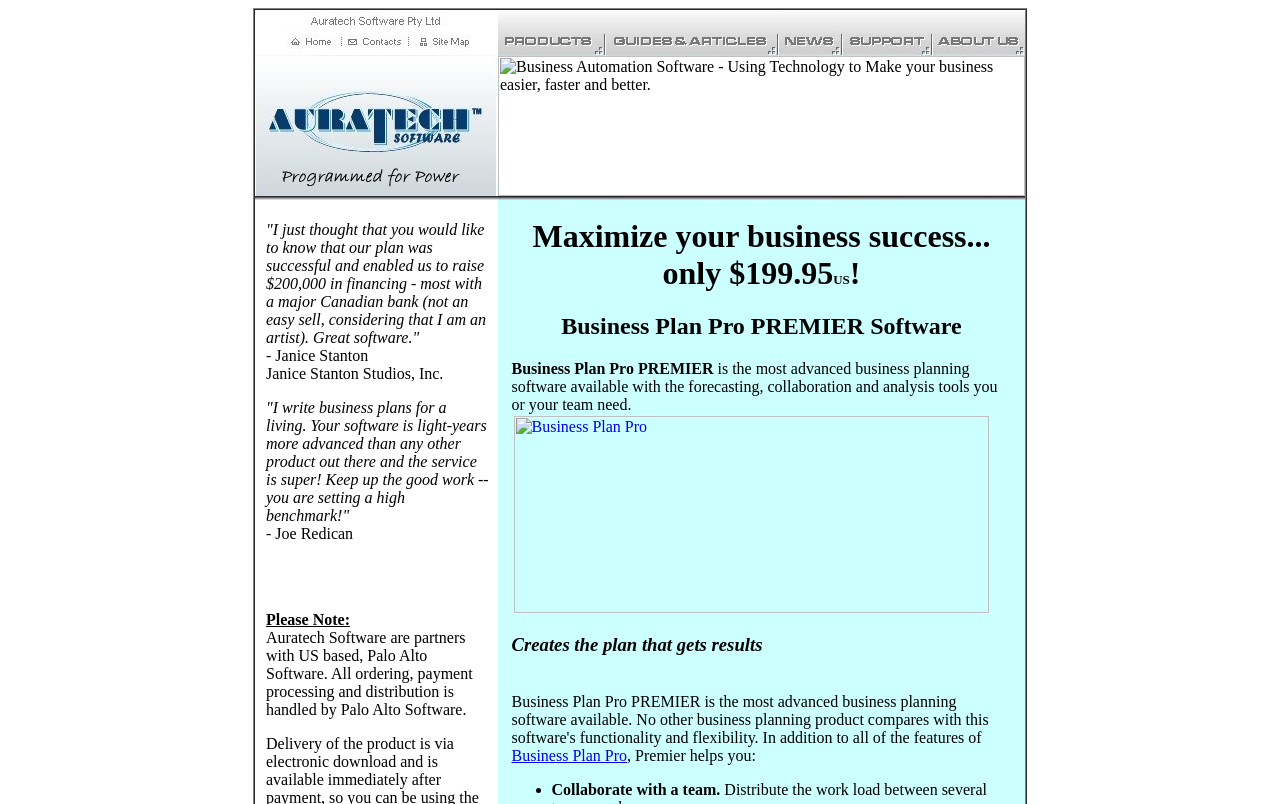Answer the question in one word or a short phrase:
What is the partner company of Auratech Software mentioned on the webpage?

Palo Alto Software